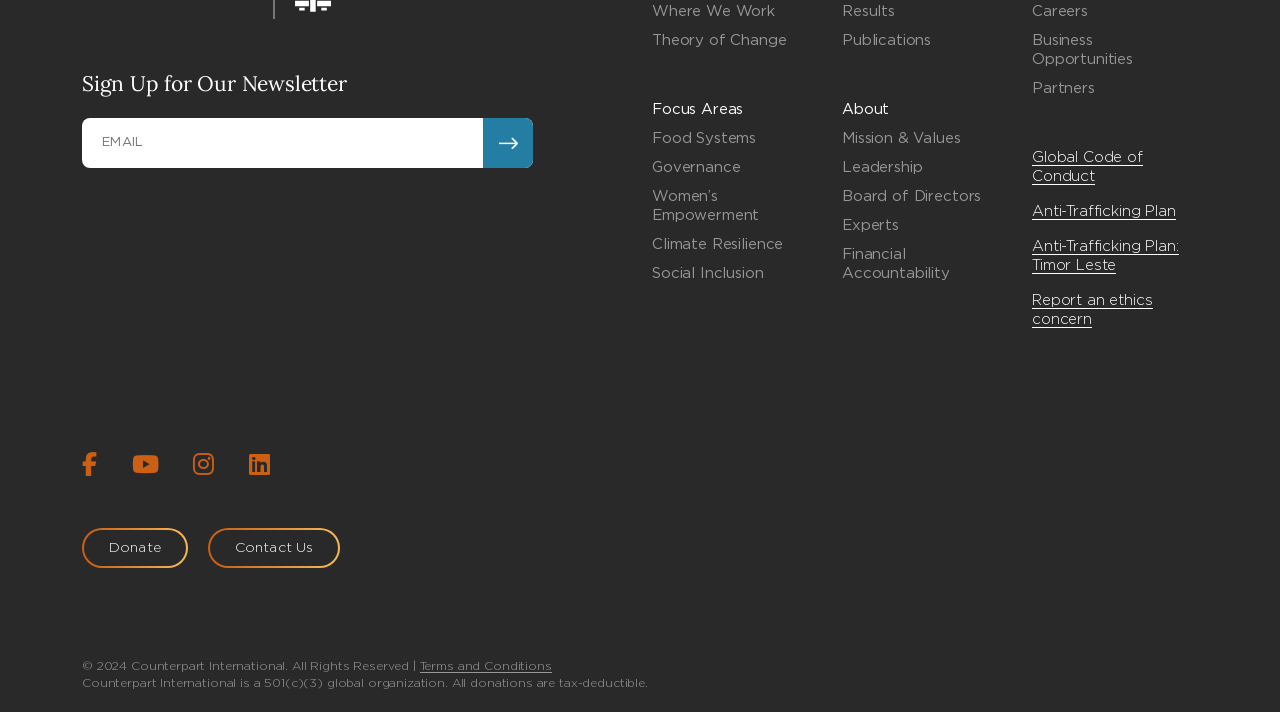Please identify the bounding box coordinates of the element on the webpage that should be clicked to follow this instruction: "Learn about Food Systems". The bounding box coordinates should be given as four float numbers between 0 and 1, formatted as [left, top, right, bottom].

[0.509, 0.184, 0.591, 0.205]